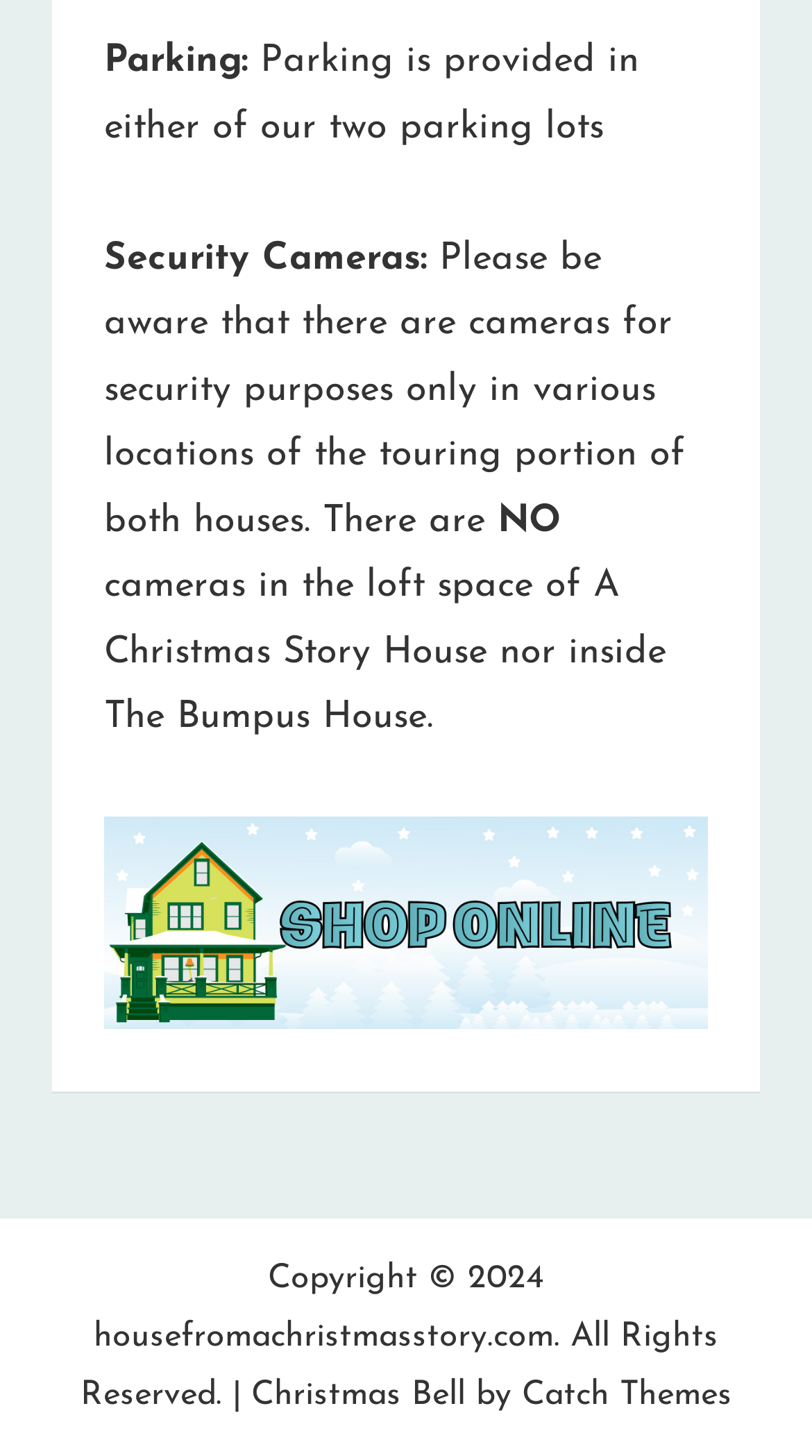What is provided in the parking lots?
Carefully examine the image and provide a detailed answer to the question.

Based on the text 'Parking: ' and 'Parking is provided in either of our two parking lots', it can be inferred that parking is provided in the parking lots.